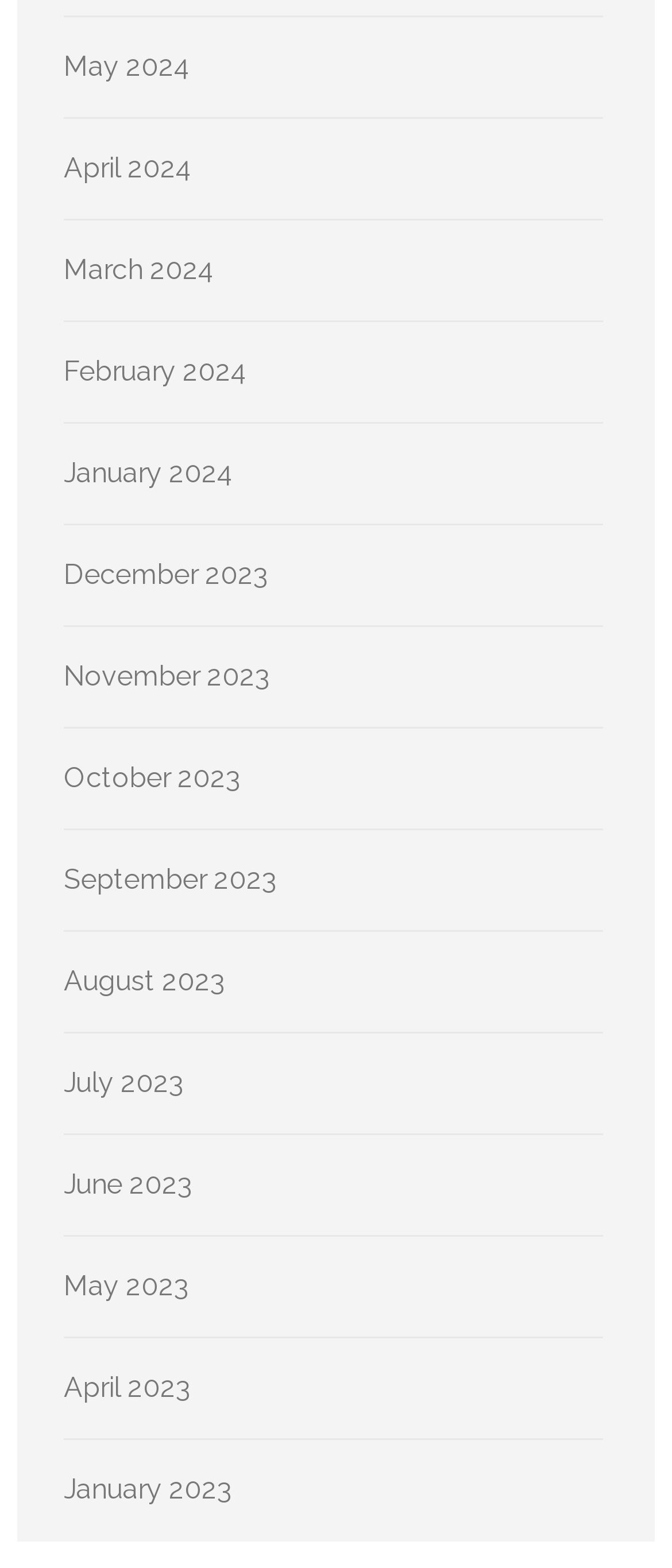With reference to the image, please provide a detailed answer to the following question: What is the latest year available?

By examining the list of links, I found that the latest year available is 2024, which is mentioned in the links 'May 2024', 'April 2024', and so on.